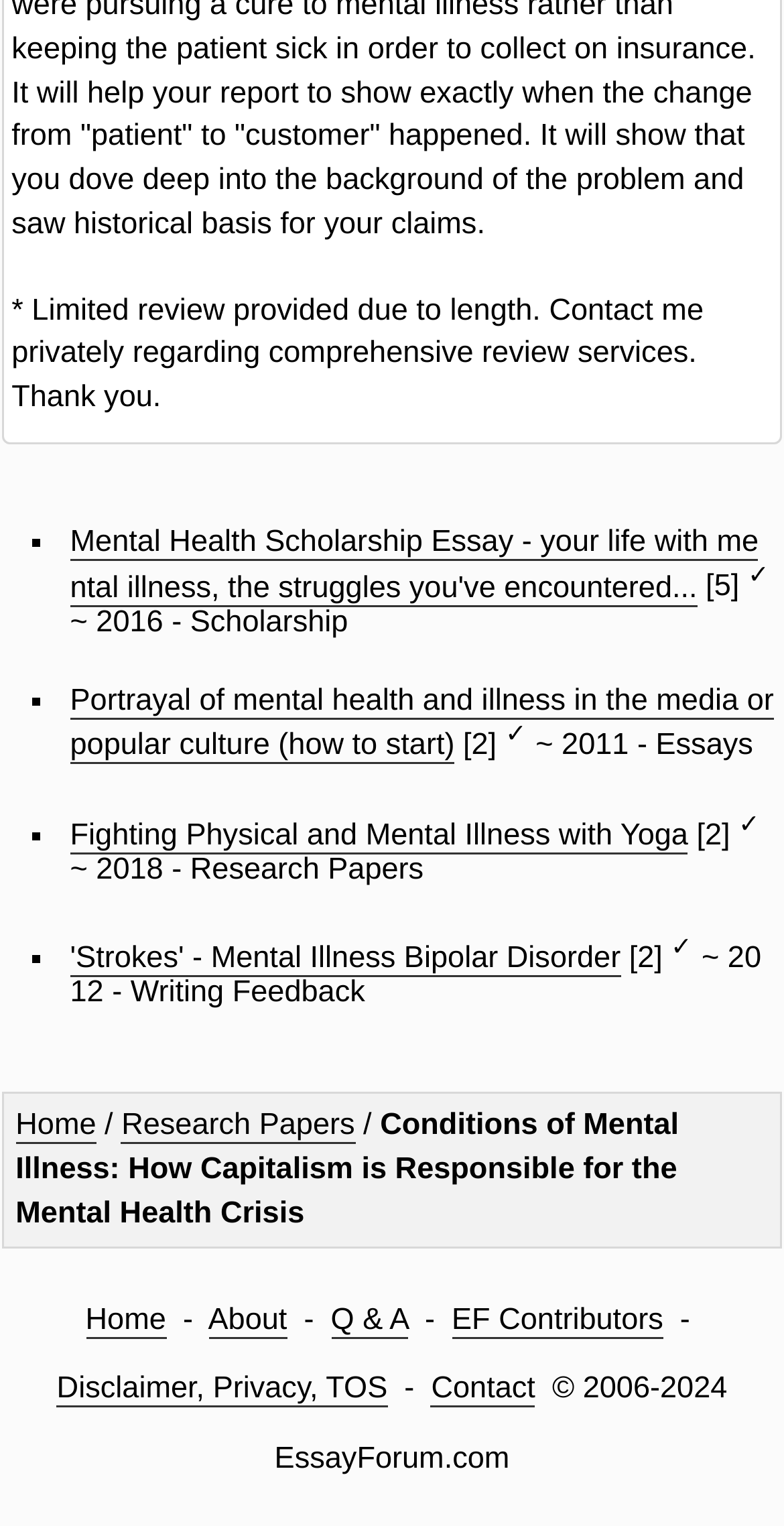Provide the bounding box coordinates of the HTML element this sentence describes: "Disclaimer, Privacy, TOS". The bounding box coordinates consist of four float numbers between 0 and 1, i.e., [left, top, right, bottom].

[0.072, 0.899, 0.494, 0.923]